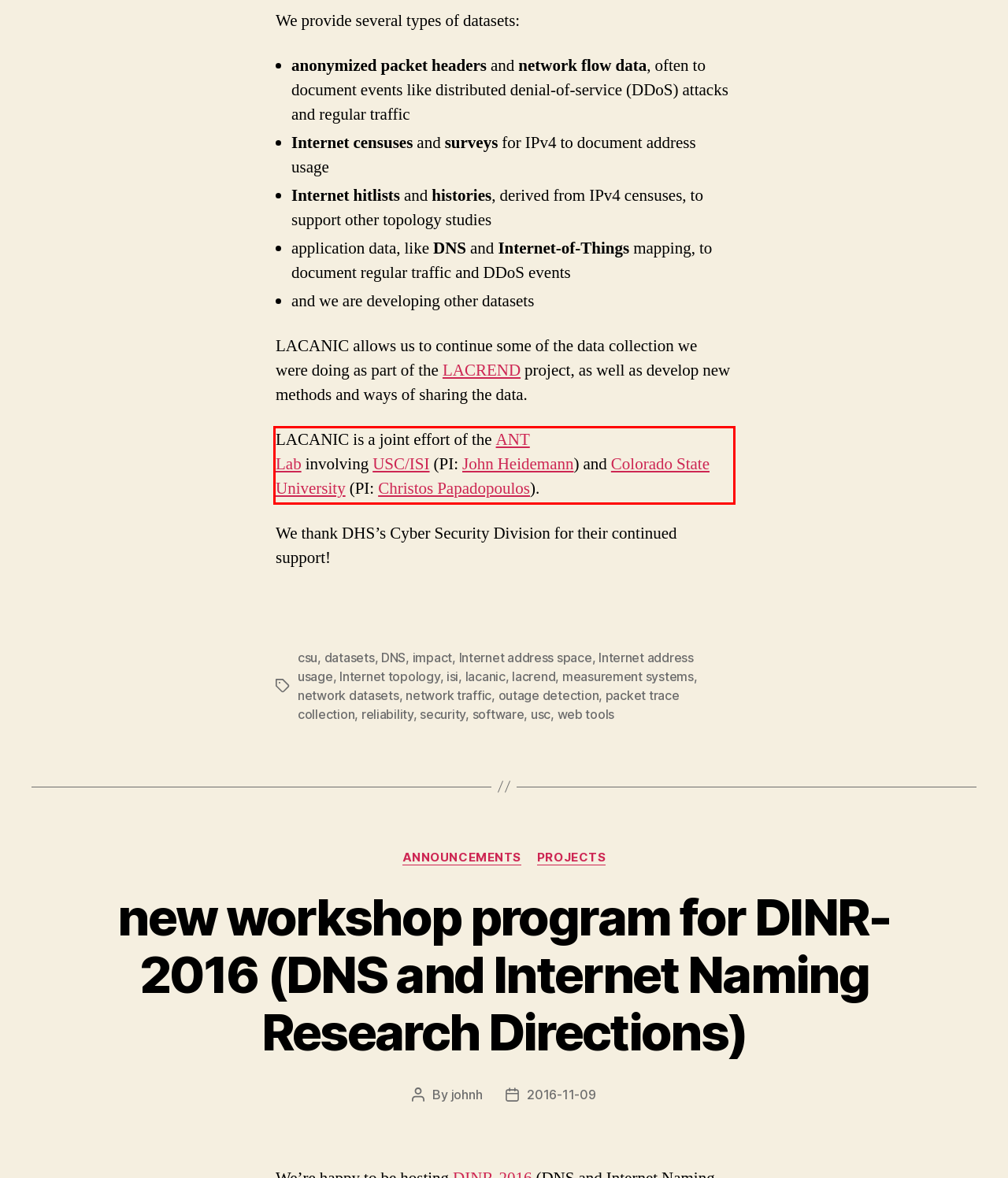Identify the text inside the red bounding box on the provided webpage screenshot by performing OCR.

LACANIC is a joint effort of the ANT Lab involving USC/ISI (PI: John Heidemann) and Colorado State University (PI: Christos Papadopoulos).